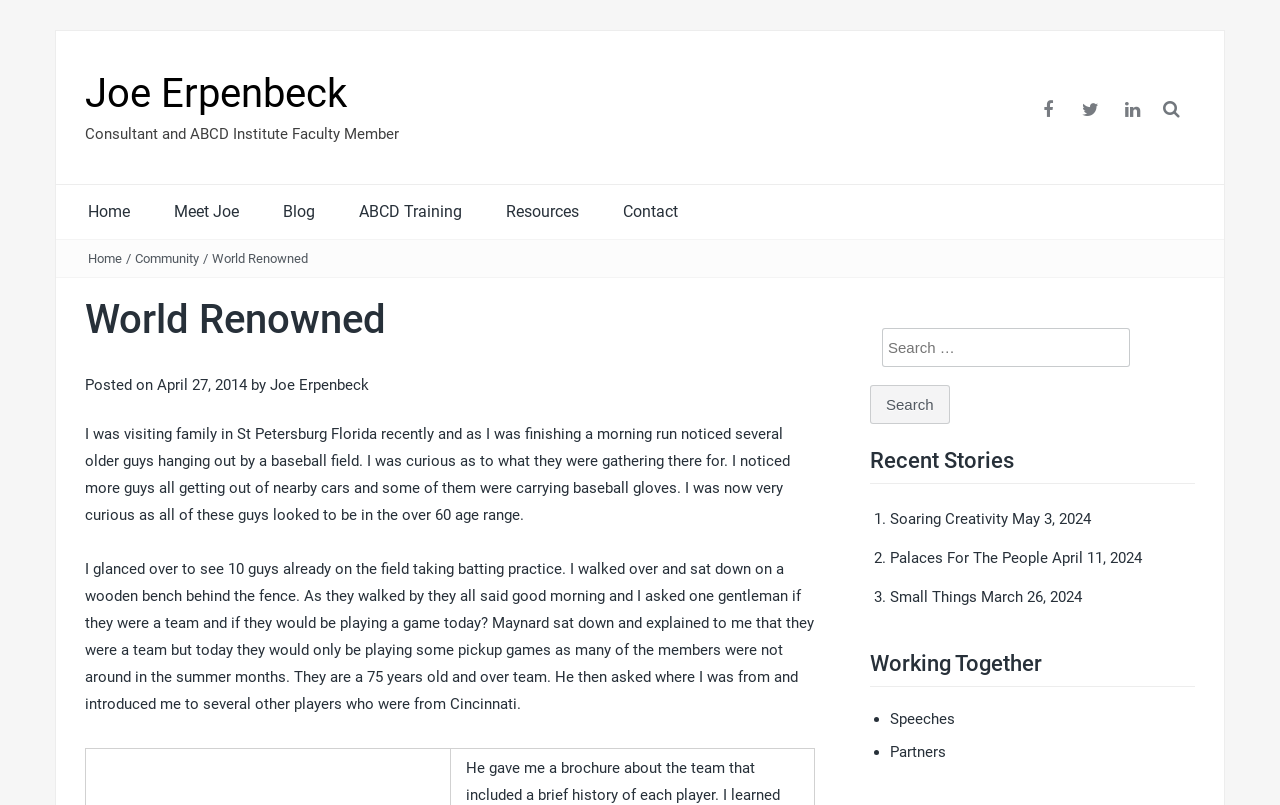What is the name of the consultant?
Use the image to answer the question with a single word or phrase.

Joe Erpenbeck